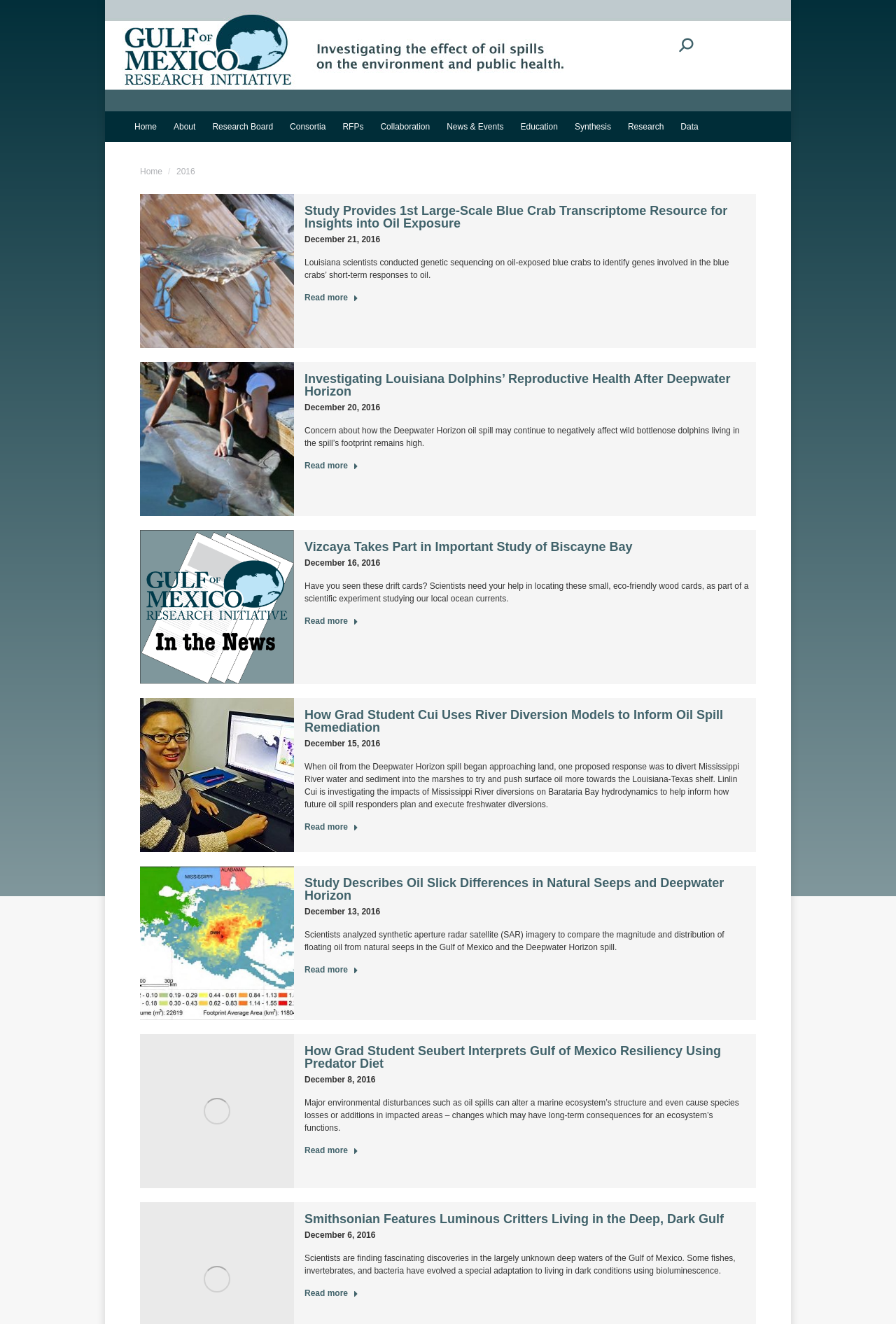From the webpage screenshot, predict the bounding box of the UI element that matches this description: "December 6, 2016".

[0.34, 0.928, 0.419, 0.938]